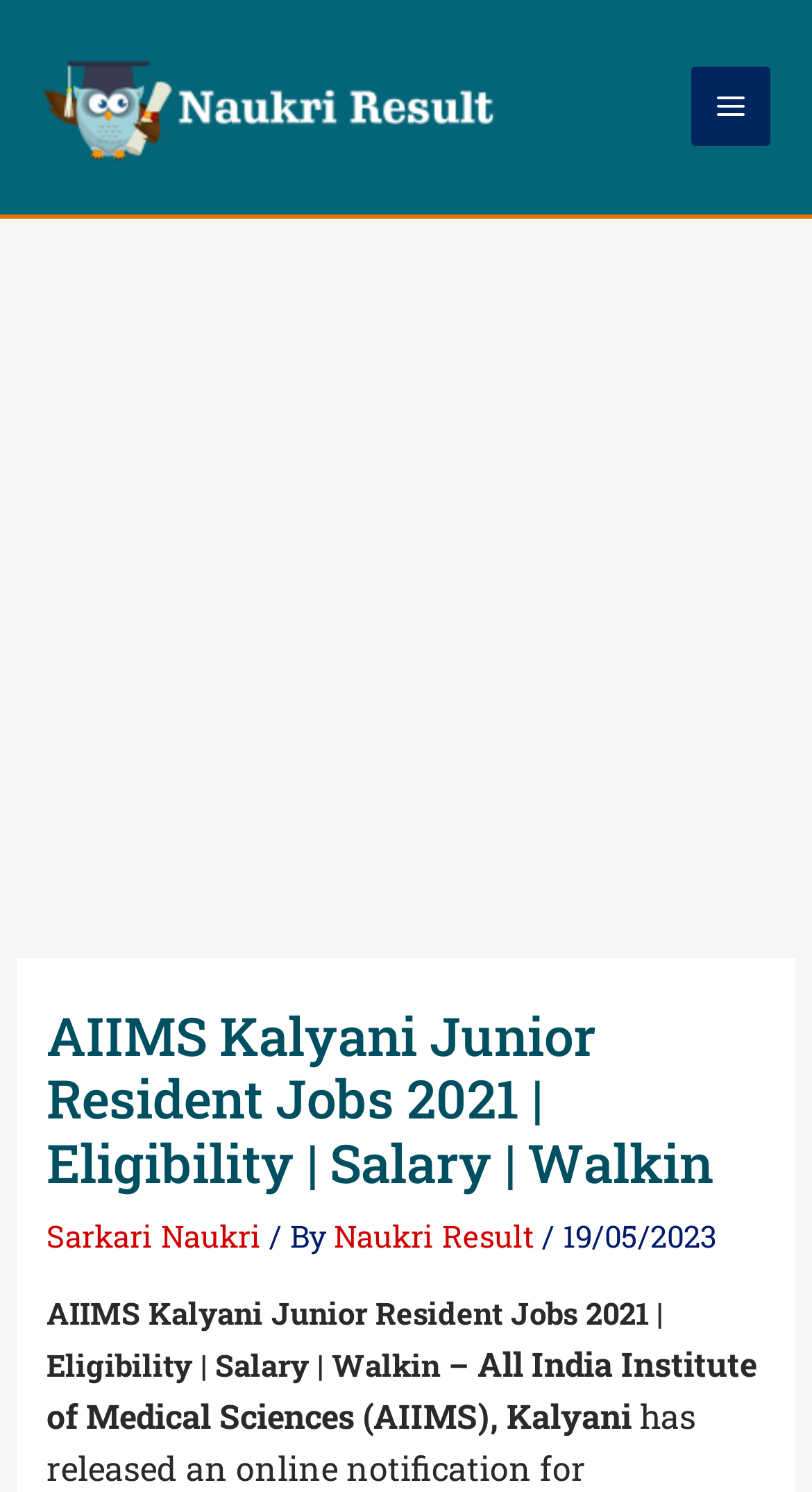What is the date of the job posting?
Refer to the image and provide a detailed answer to the question.

I found the answer by looking at the static text element that appears below the main heading, which mentions the date of the job posting as '19/05/2023'.